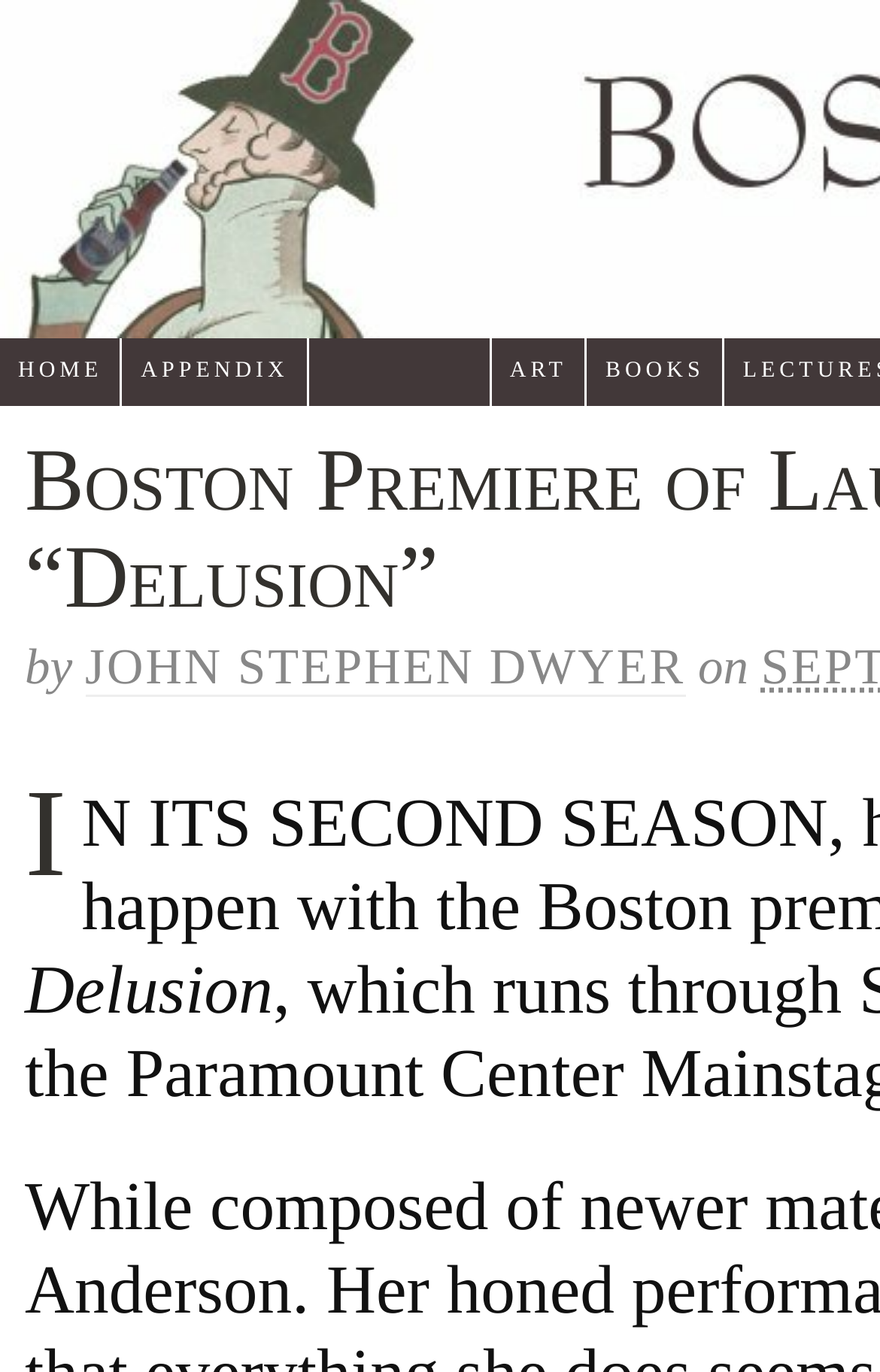What season is the performance in?
Look at the image and respond with a one-word or short phrase answer.

Second